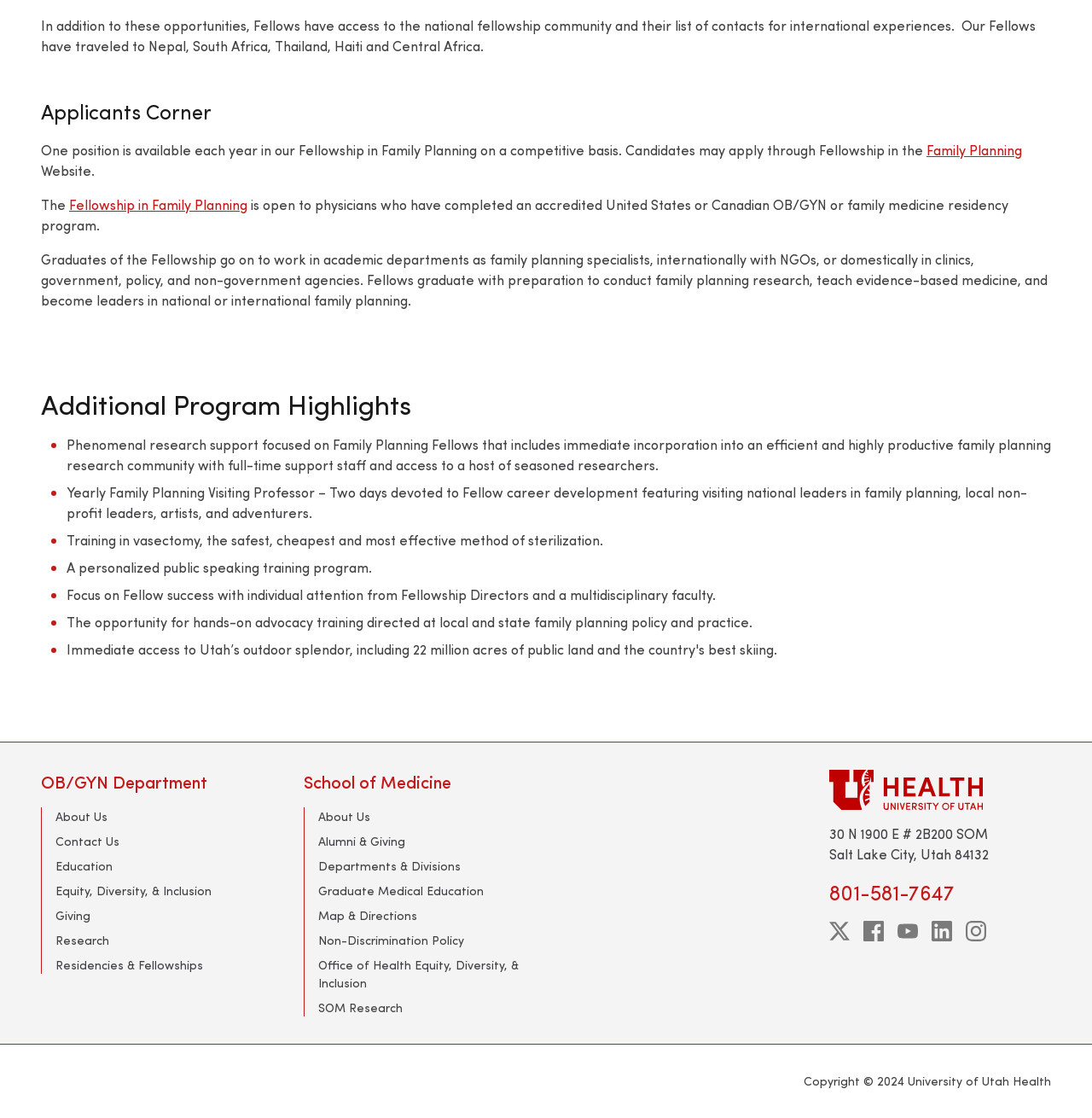What type of research support is provided to Family Planning Fellows?
Offer a detailed and exhaustive answer to the question.

The type of research support provided to Family Planning Fellows can be determined by reading the text 'Phenomenal research support focused on Family Planning Fellows that includes immediate incorporation into an efficient and highly productive family planning research community with full-time support staff and access to a host of seasoned researchers.' which indicates that the research support includes immediate incorporation into an efficient and highly productive family planning research community.